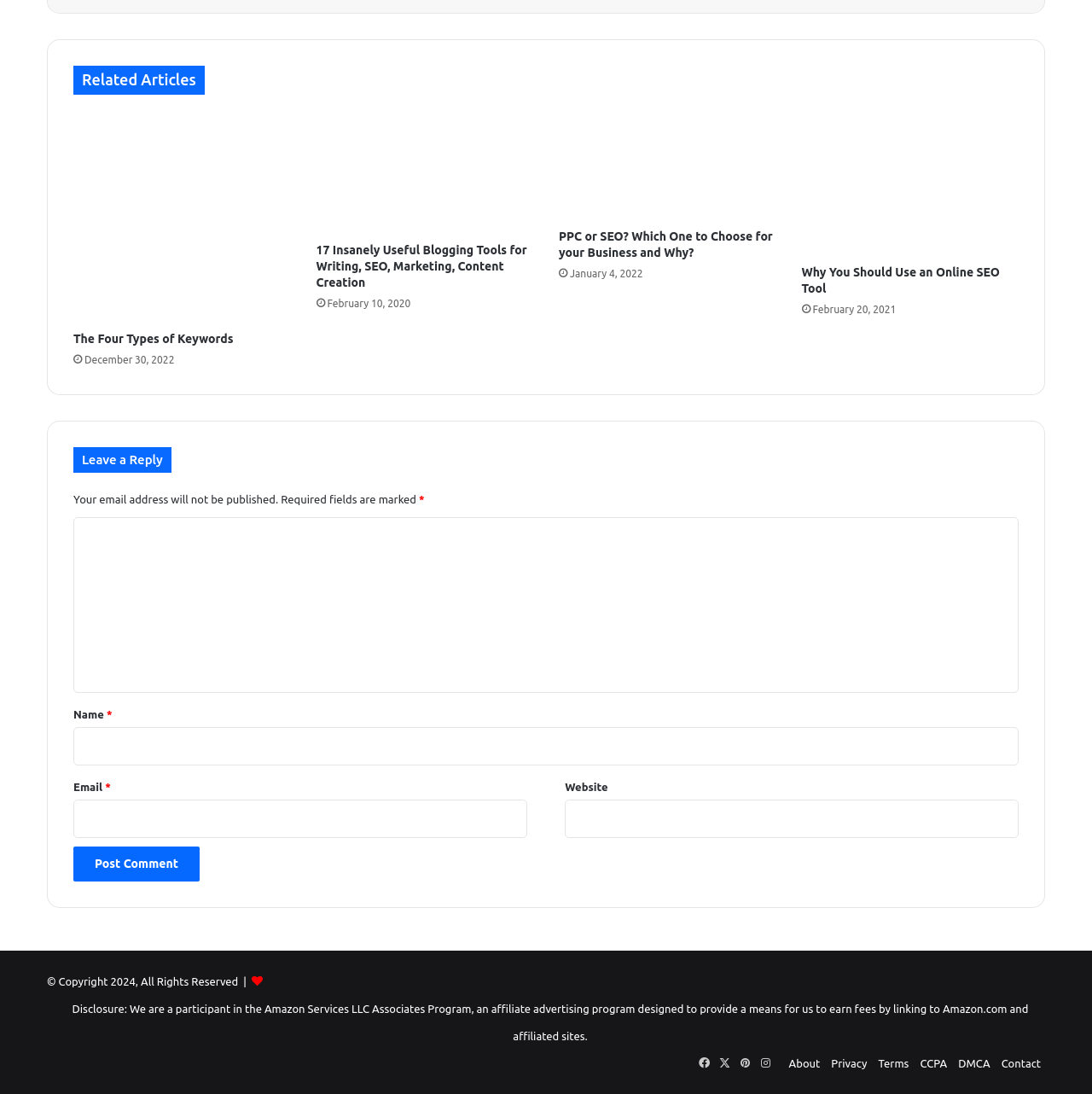What is the purpose of the textbox labeled 'Email *'?
Give a detailed and exhaustive answer to the question.

I examined the form fields and found a required textbox labeled 'Email *', which suggests that it is intended for users to enter their email address.